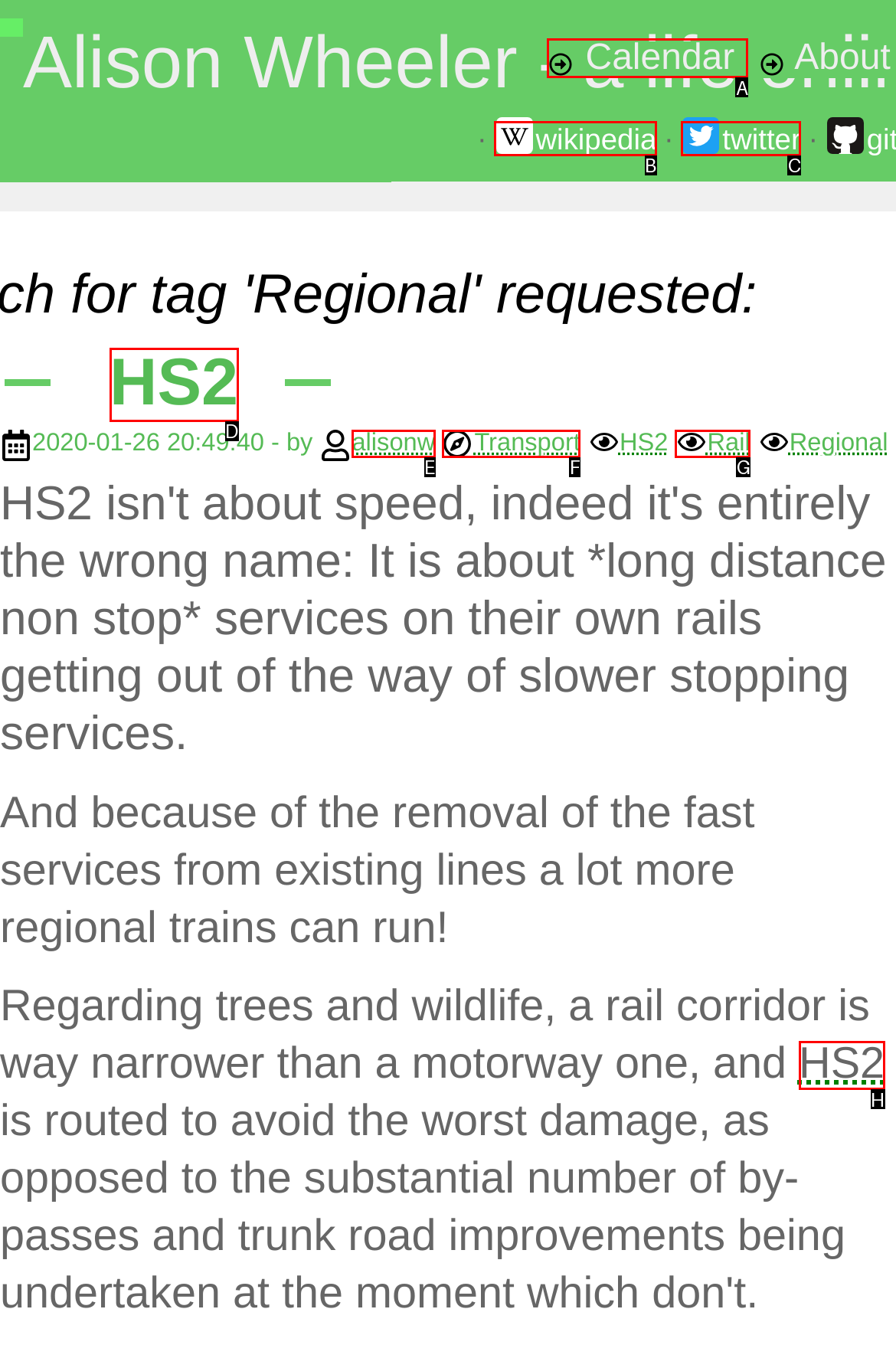Which UI element should be clicked to perform the following task: View next page? Answer with the corresponding letter from the choices.

None